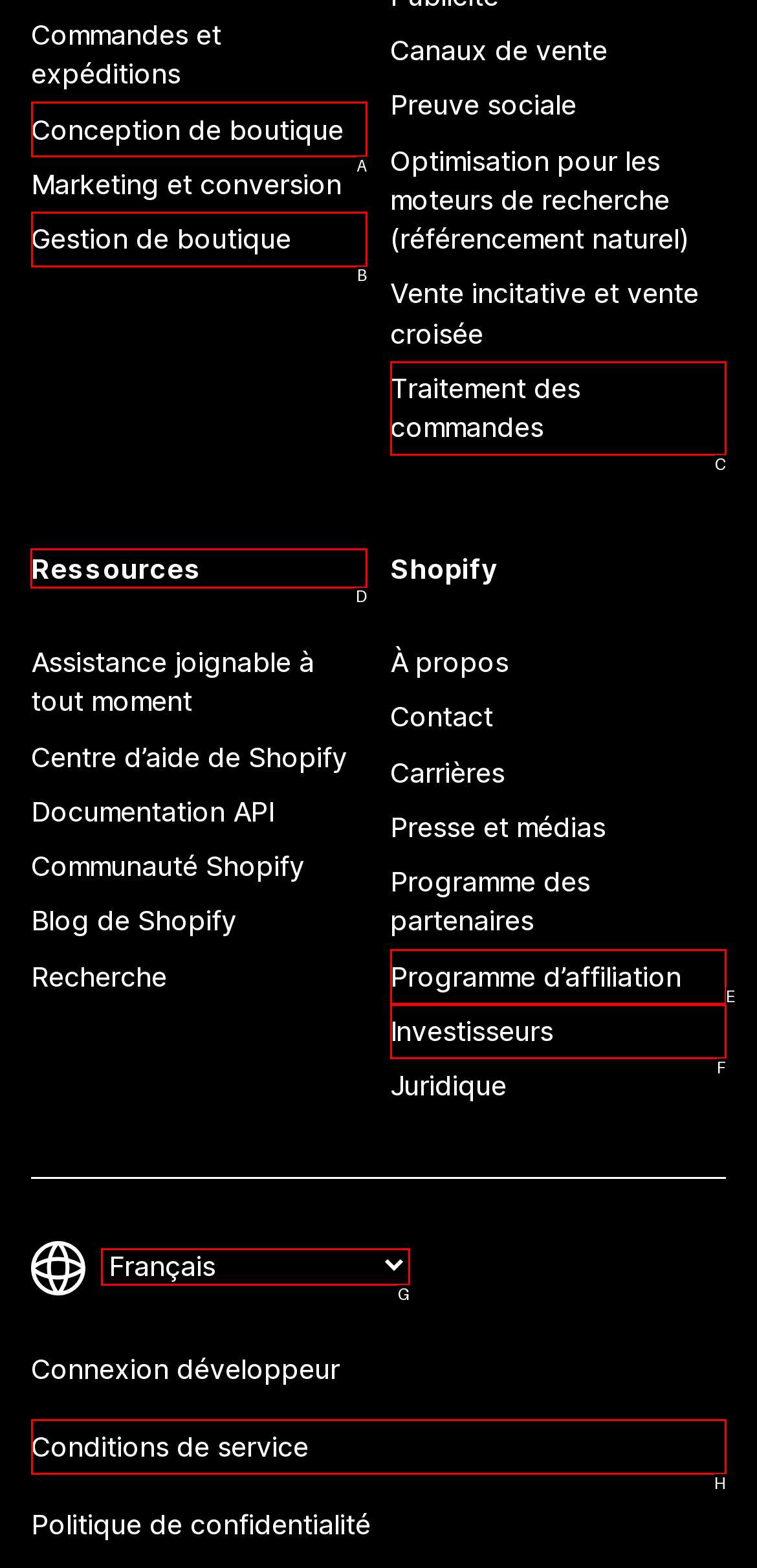Select the appropriate HTML element to click for the following task: Explore Ressources
Answer with the letter of the selected option from the given choices directly.

D